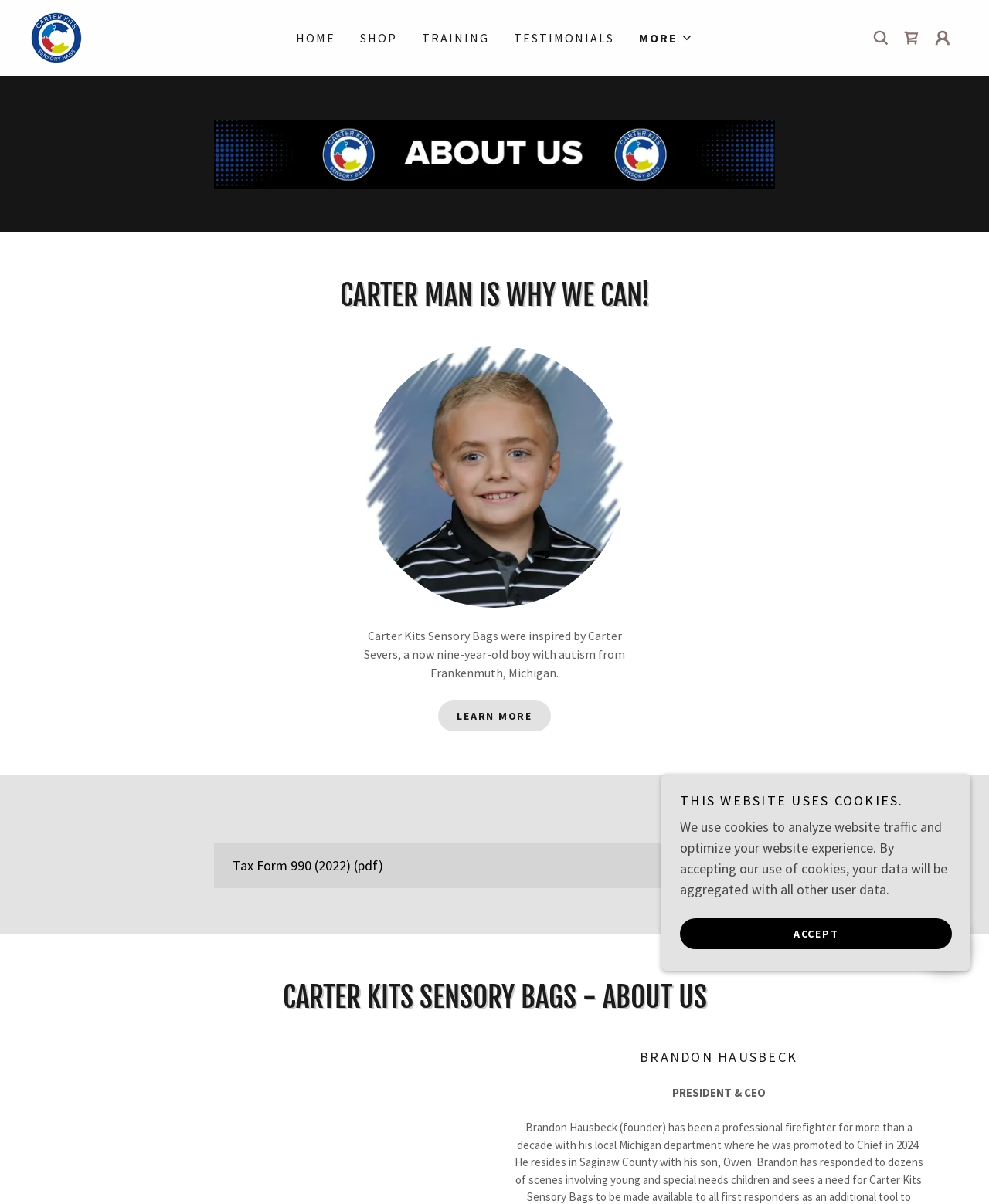Provide the bounding box coordinates of the HTML element described by the text: "aria-label="Shopping Cart Icon"". The coordinates should be in the format [left, top, right, bottom] with values between 0 and 1.

[0.906, 0.019, 0.938, 0.044]